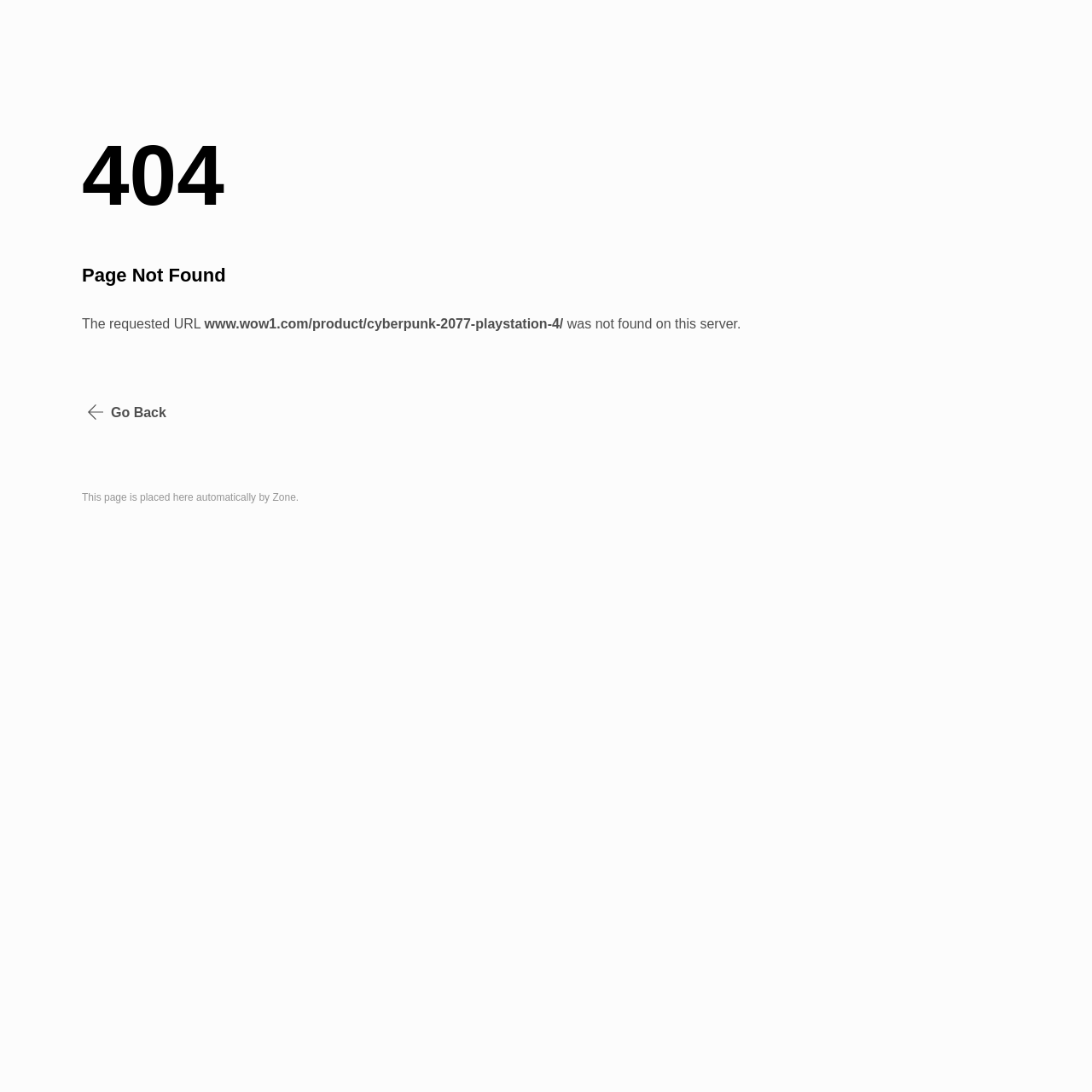Answer the question briefly using a single word or phrase: 
What is the tone of the webpage?

Error